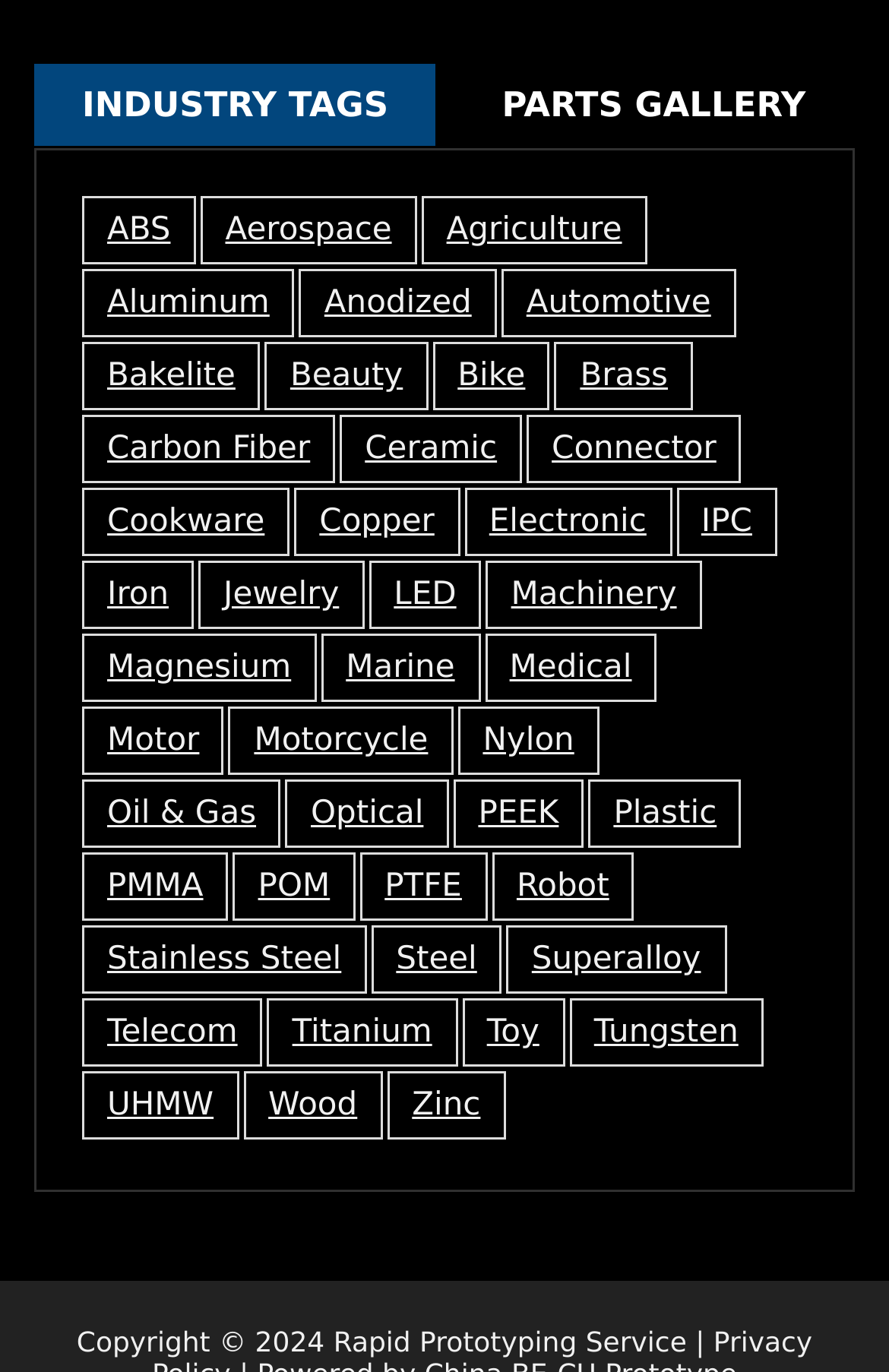How many categories are there?
Refer to the image and provide a concise answer in one word or phrase.

43